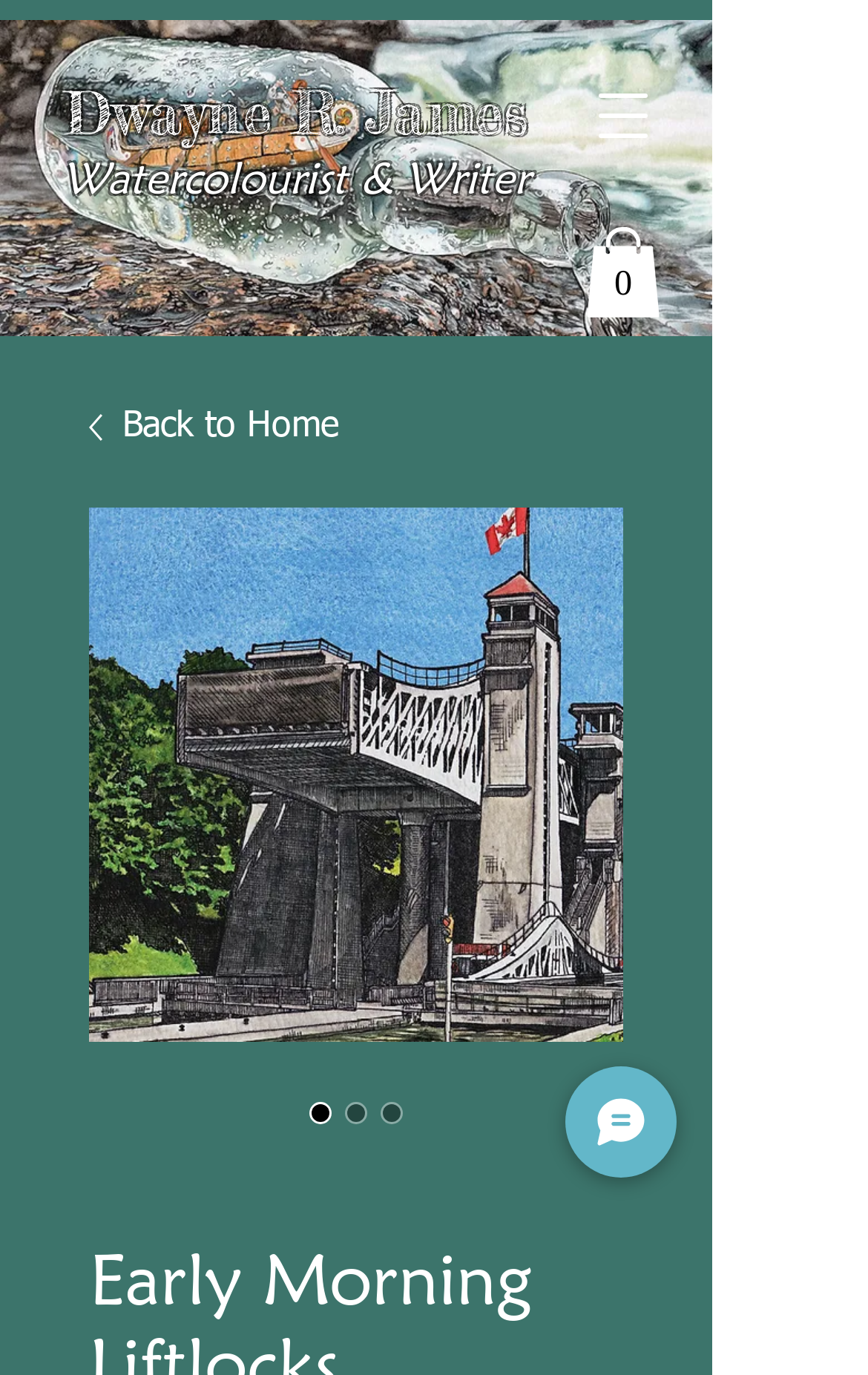What is the name of the artist?
Please interpret the details in the image and answer the question thoroughly.

The answer can be found by looking at the link element with the text 'Dwayne R. James' which is located at the top of the webpage, indicating that it is the artist's name.